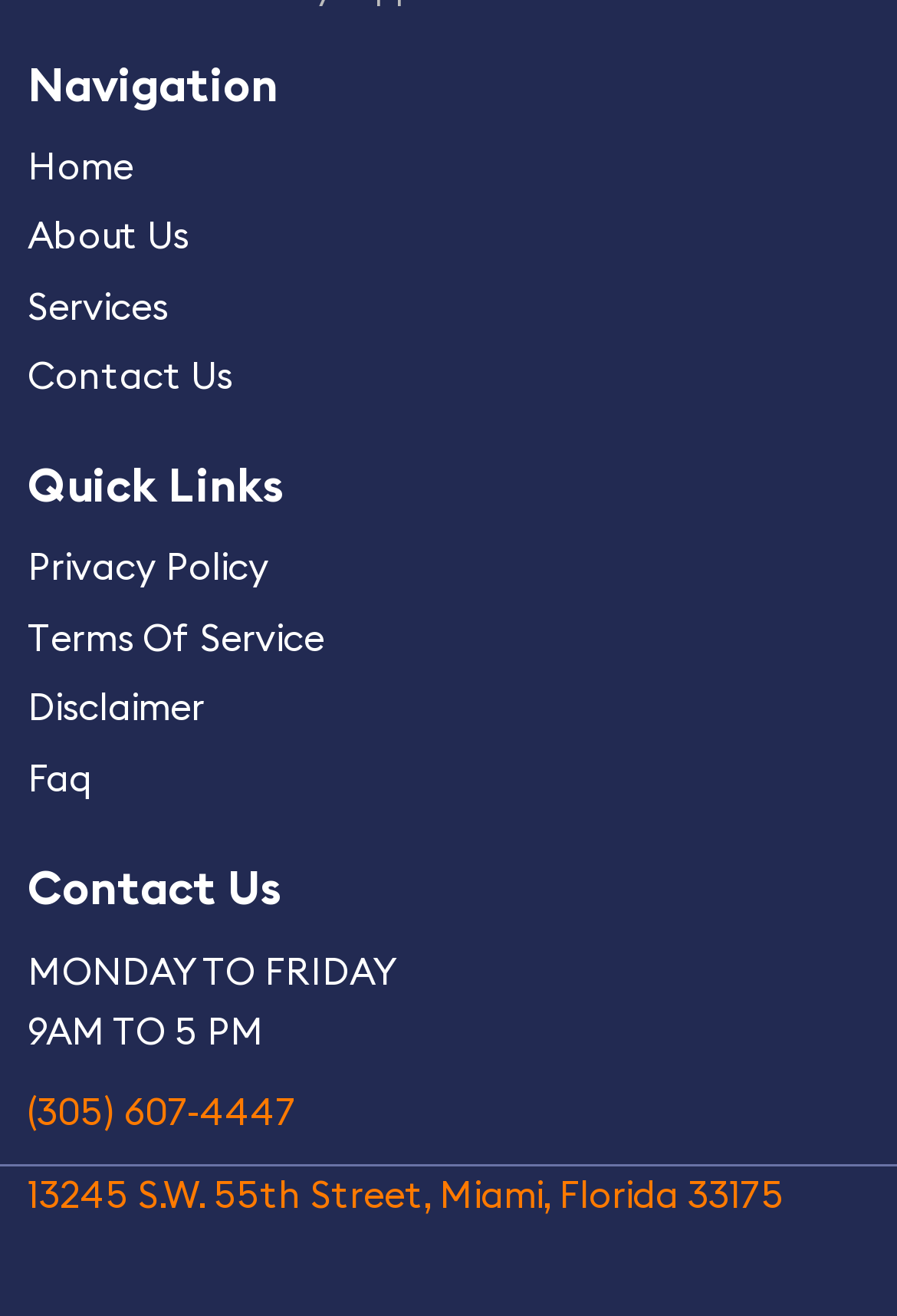Pinpoint the bounding box coordinates of the area that should be clicked to complete the following instruction: "call the phone number". The coordinates must be given as four float numbers between 0 and 1, i.e., [left, top, right, bottom].

[0.031, 0.824, 0.969, 0.868]